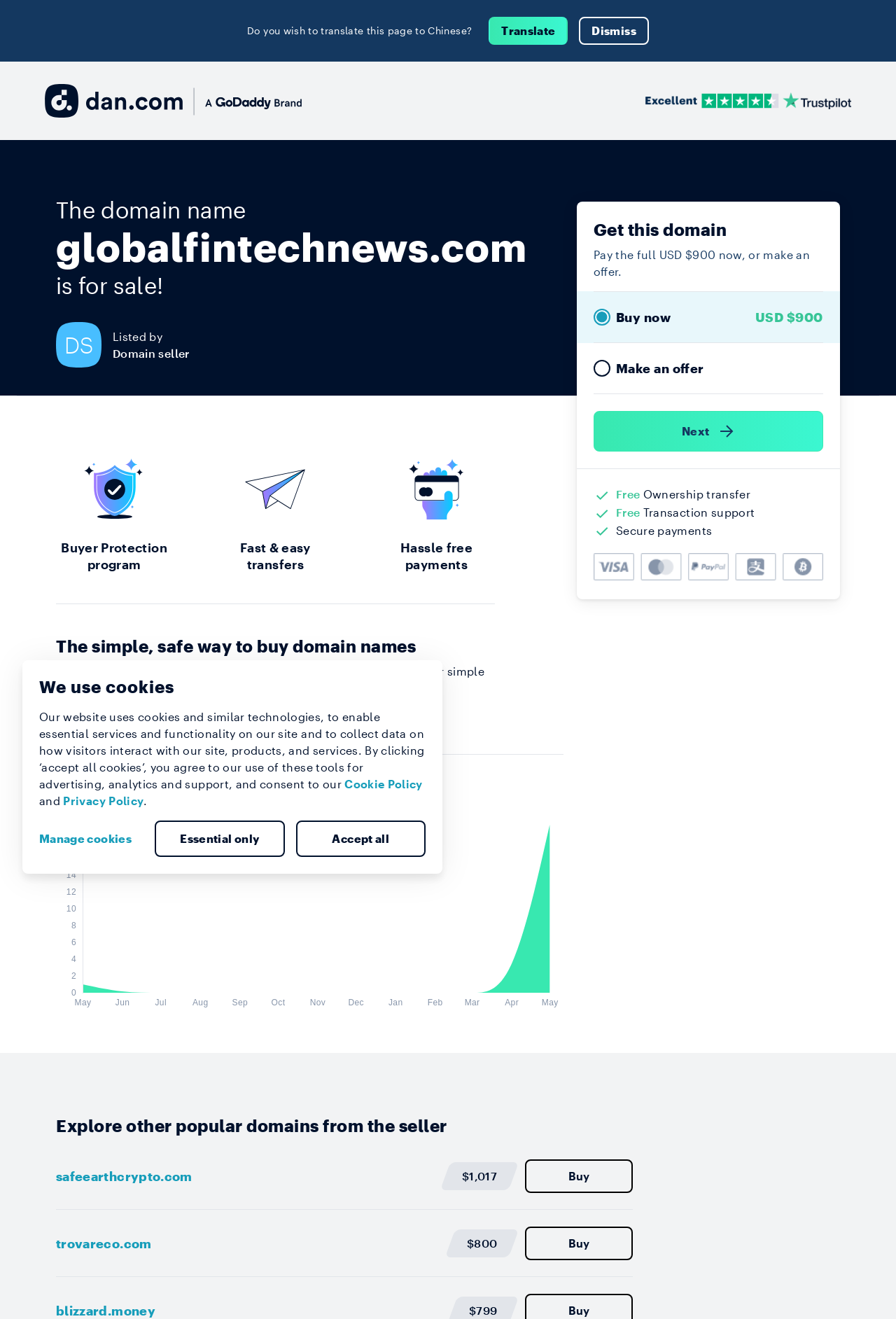Give a detailed account of the webpage.

The webpage is about a domain name, globalfintechnews.com, that is for sale. At the top, there is a translation option to Chinese and a Trustpilot logo with a link. Below that, the domain name is highlighted, and it is stated that it is for sale. There is a "Get this domain" section with options to pay the full price of $900 or make an offer.

On the right side of the page, there are three sections with icons and text describing the benefits of buying the domain, including free ownership transfer, transaction support, and secure payments. Below that, there is a section about the buyer protection program, fast and easy transfers, and hassle-free payments.

Further down, there is a section explaining how the domain buying process works, with a link to learn more. Next to it, there is a traffic stats section for the domain, displayed as a graph with months on the x-axis and numbers on the y-axis.

The page also lists other popular domains from the seller, including safeearthcrypto.com, trovareco.com, and blizzard.money, with their prices and "Buy" links.

At the bottom of the page, there is a section about cookies, explaining how the website uses them and providing links to the Cookie Policy and Privacy Policy. There are also buttons to manage cookies, accept only essential cookies, or accept all cookies.